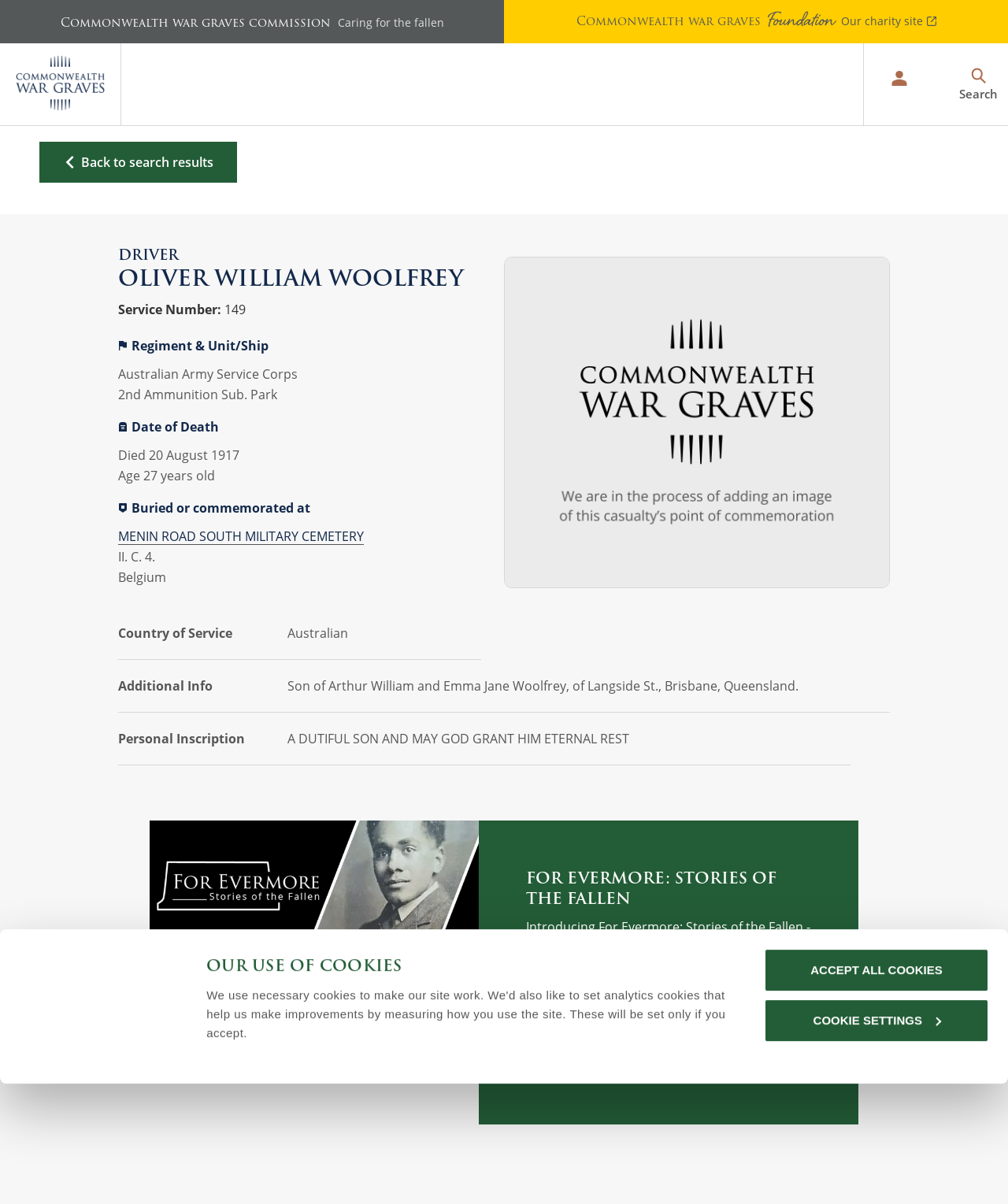What is the purpose of the 'Find War Dead' feature?
Carefully examine the image and provide a detailed answer to the question.

I found the answer by looking at the 'EXPLORE THE RECORDS OF THE CWGC' section, where the 'Find War Dead' feature is described. The text 'Use our search tools to explore our records and find out about those we commemorate' explains the purpose of this feature.